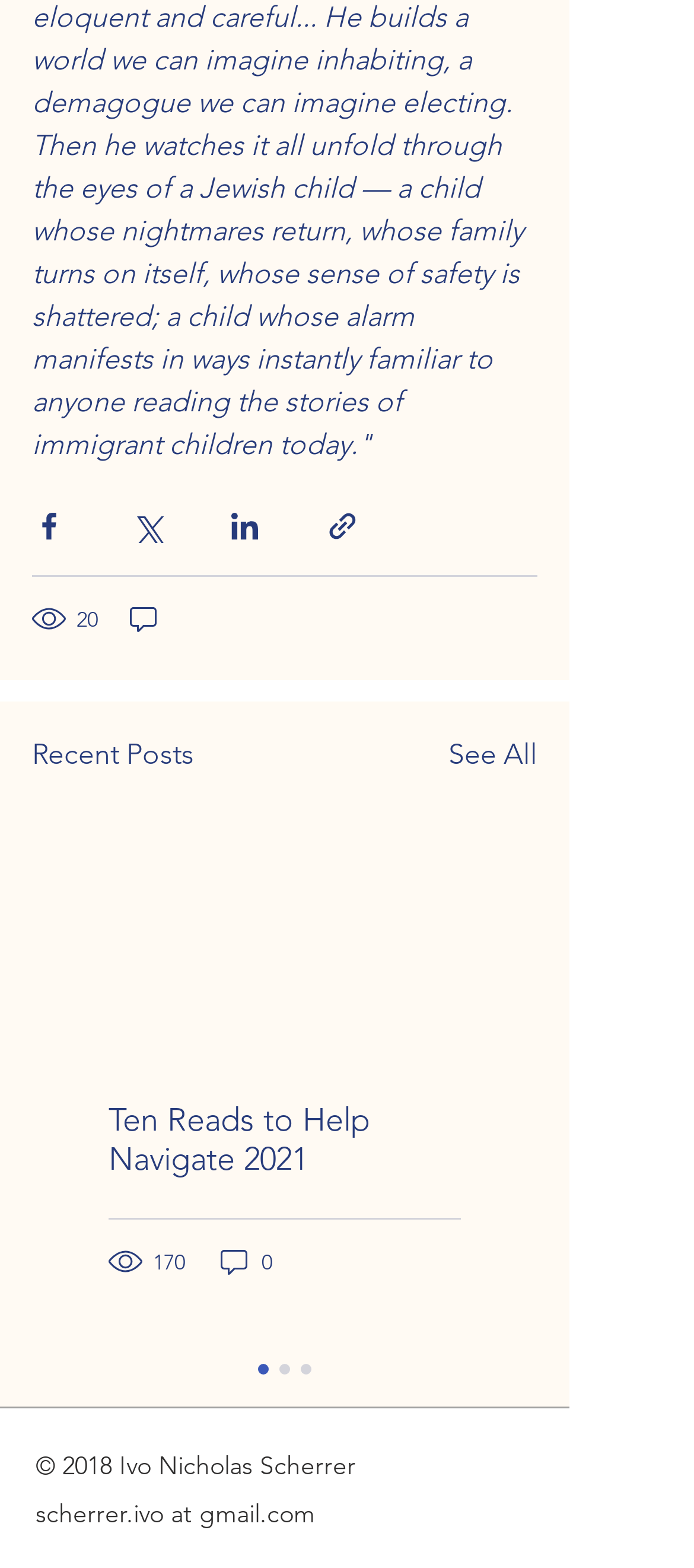Can you provide the bounding box coordinates for the element that should be clicked to implement the instruction: "Share via link"?

[0.469, 0.325, 0.518, 0.347]